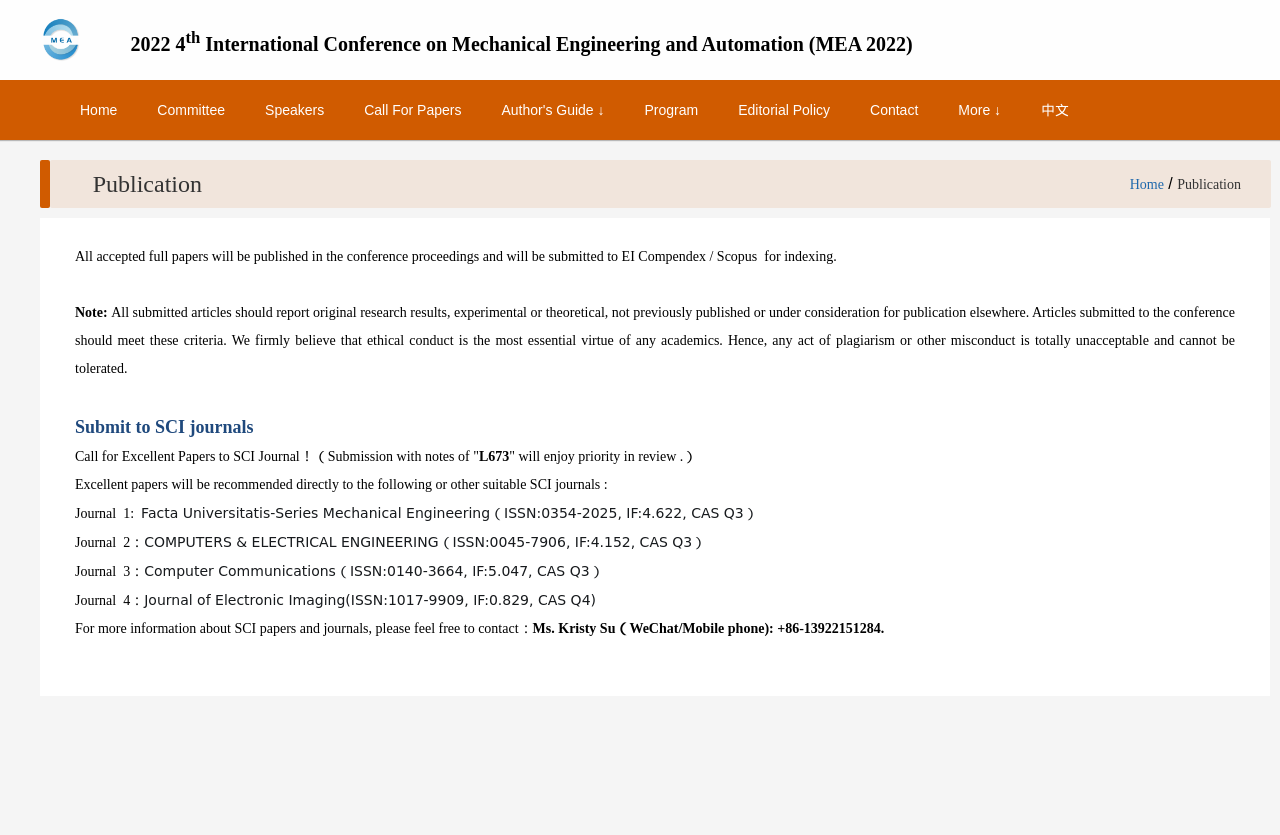Pinpoint the bounding box coordinates of the area that must be clicked to complete this instruction: "Click the 'Author's Guide ↓' link".

[0.376, 0.096, 0.488, 0.168]